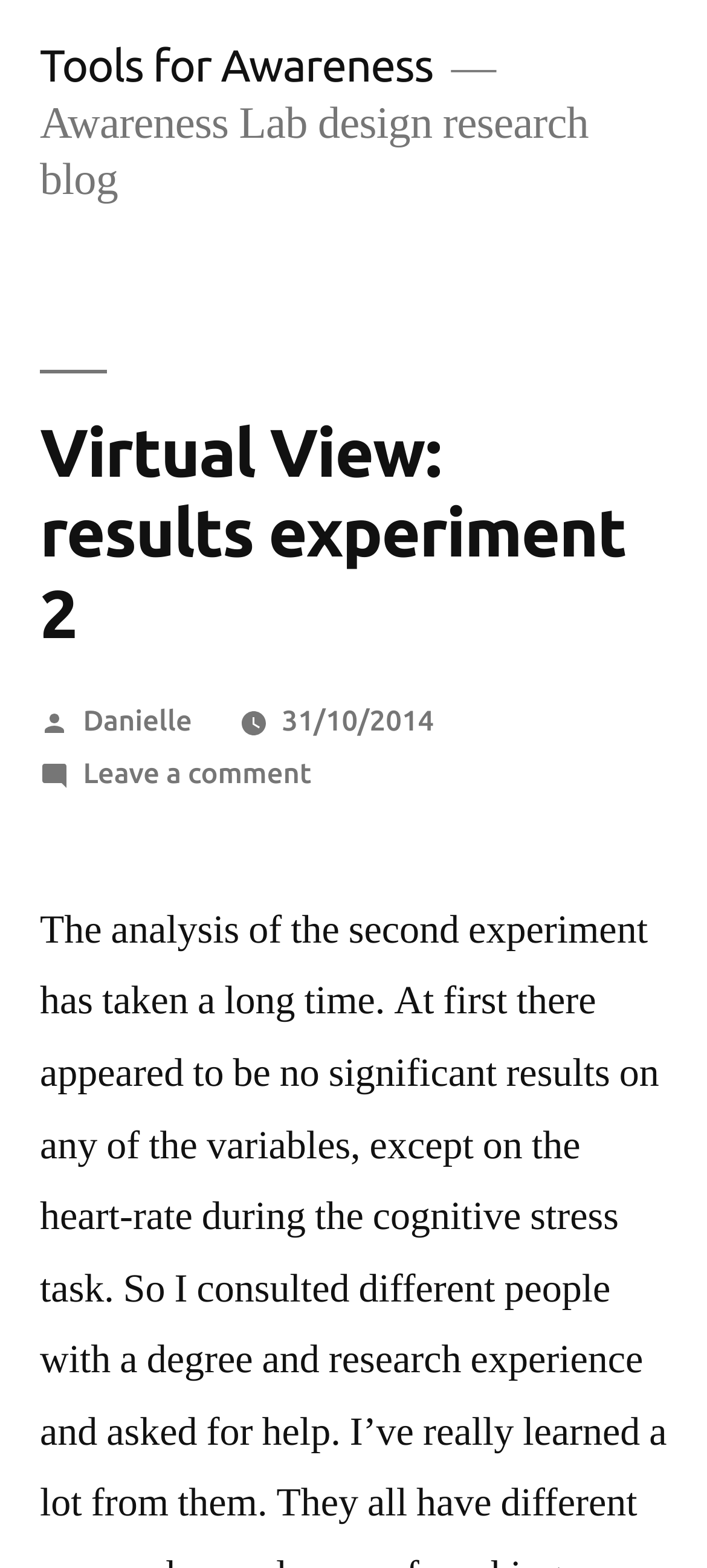Can users leave a comment on this post?
Answer the question with as much detail as you can, using the image as a reference.

I found that users can leave a comment on this post by looking at the link located below the main heading, which says 'Leave a comment on Virtual View: results experiment 2'. The presence of this link indicates that users can leave a comment on this post.